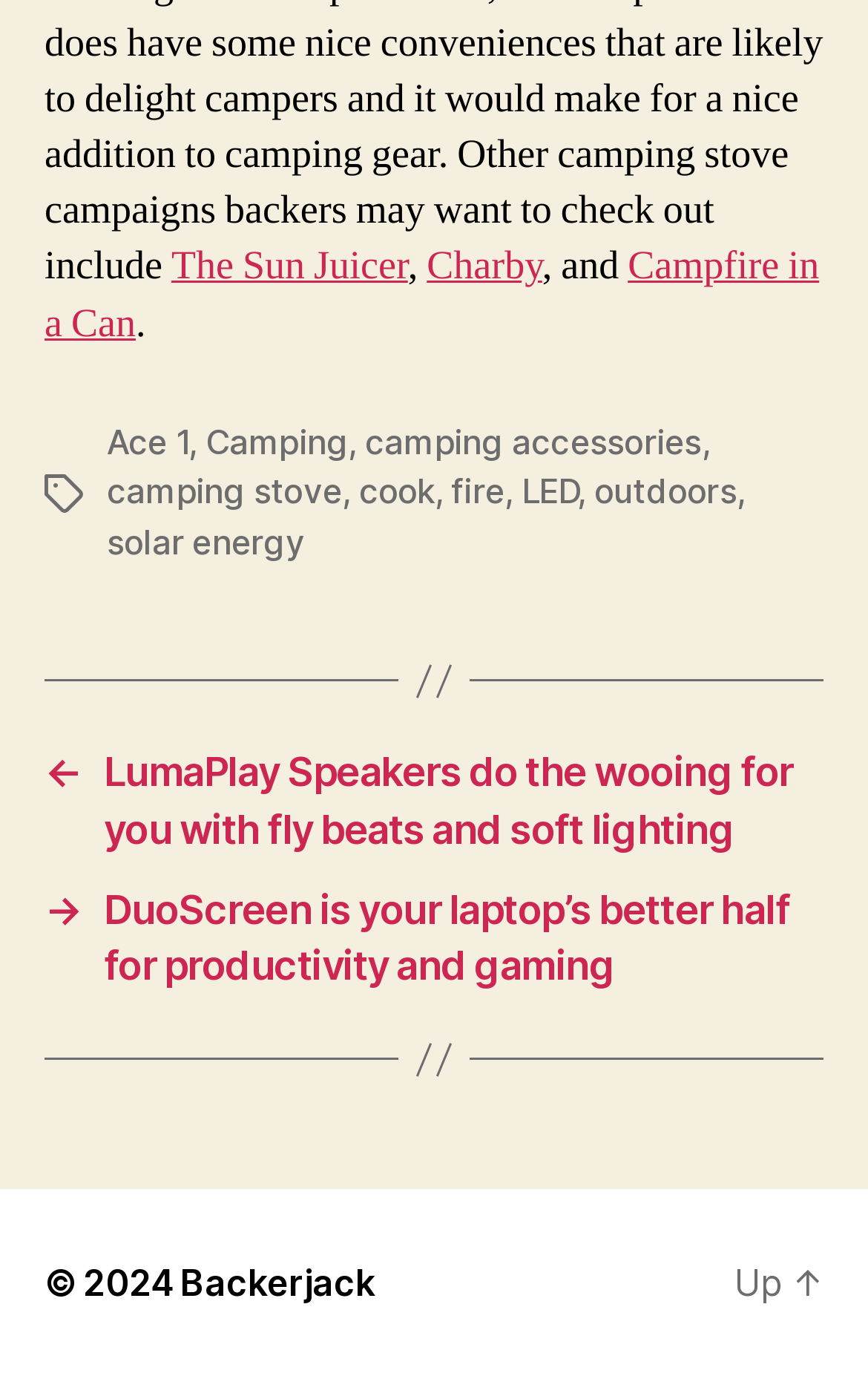Identify the bounding box coordinates of the region that needs to be clicked to carry out this instruction: "Click on The Sun Juicer". Provide these coordinates as four float numbers ranging from 0 to 1, i.e., [left, top, right, bottom].

[0.197, 0.175, 0.47, 0.213]